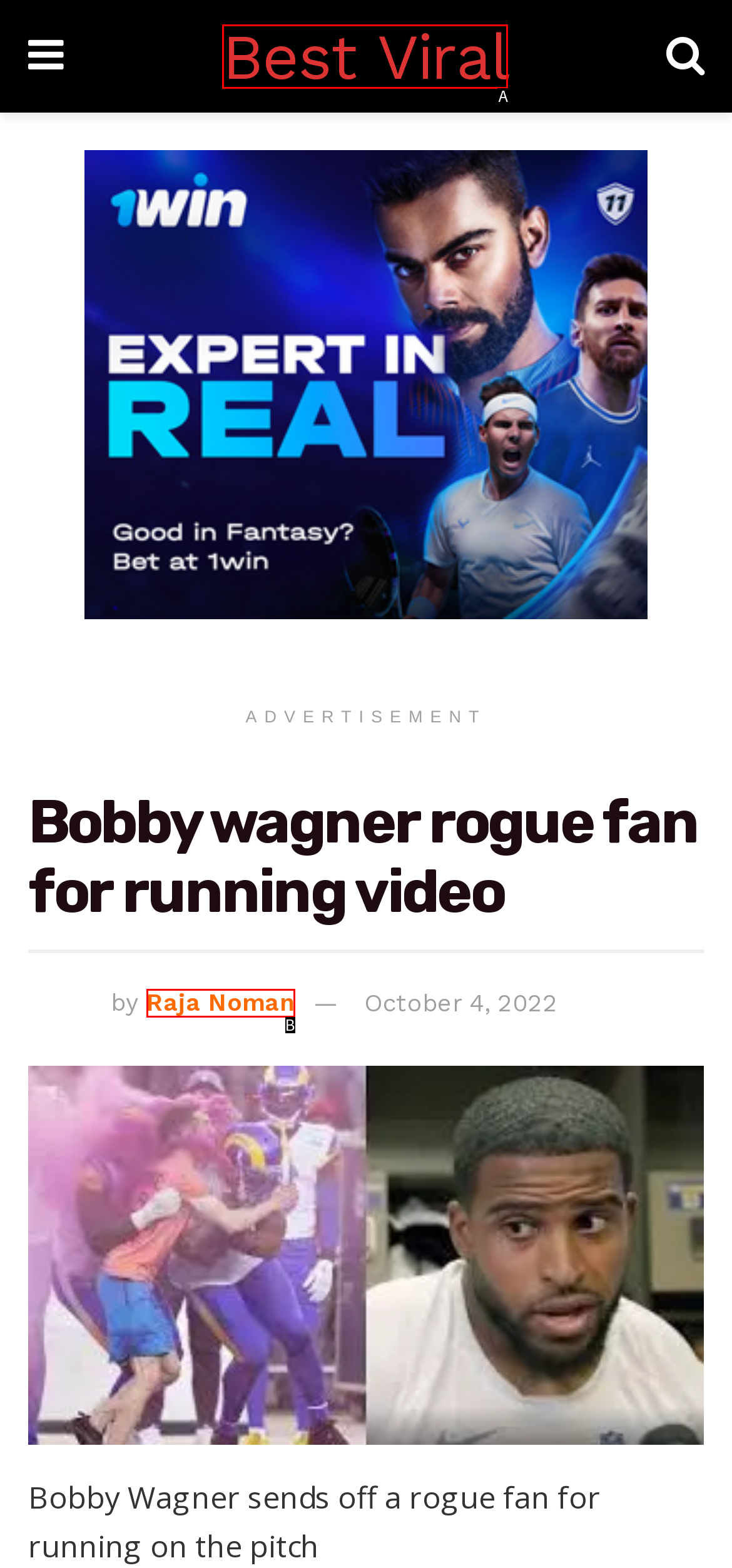Which HTML element fits the description: Raja Noman? Respond with the letter of the appropriate option directly.

B